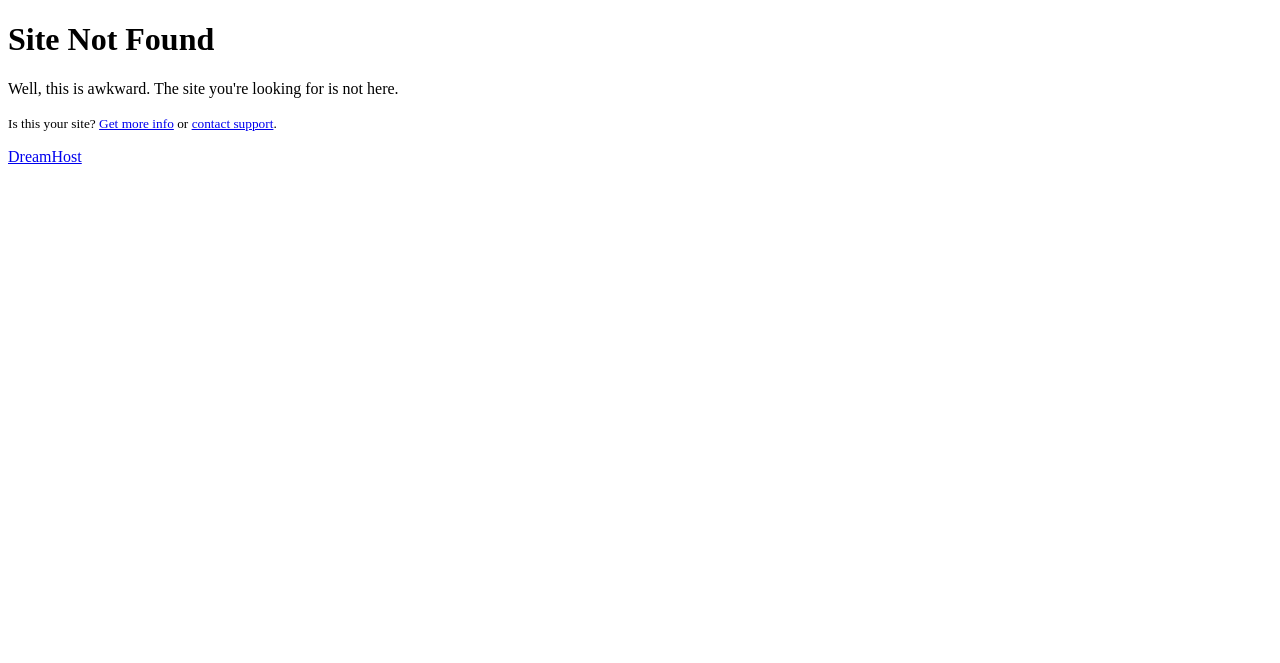Determine the bounding box coordinates for the UI element described. Format the coordinates as (top-left x, top-left y, bottom-right x, bottom-right y) and ensure all values are between 0 and 1. Element description: DreamHost

[0.006, 0.223, 0.064, 0.249]